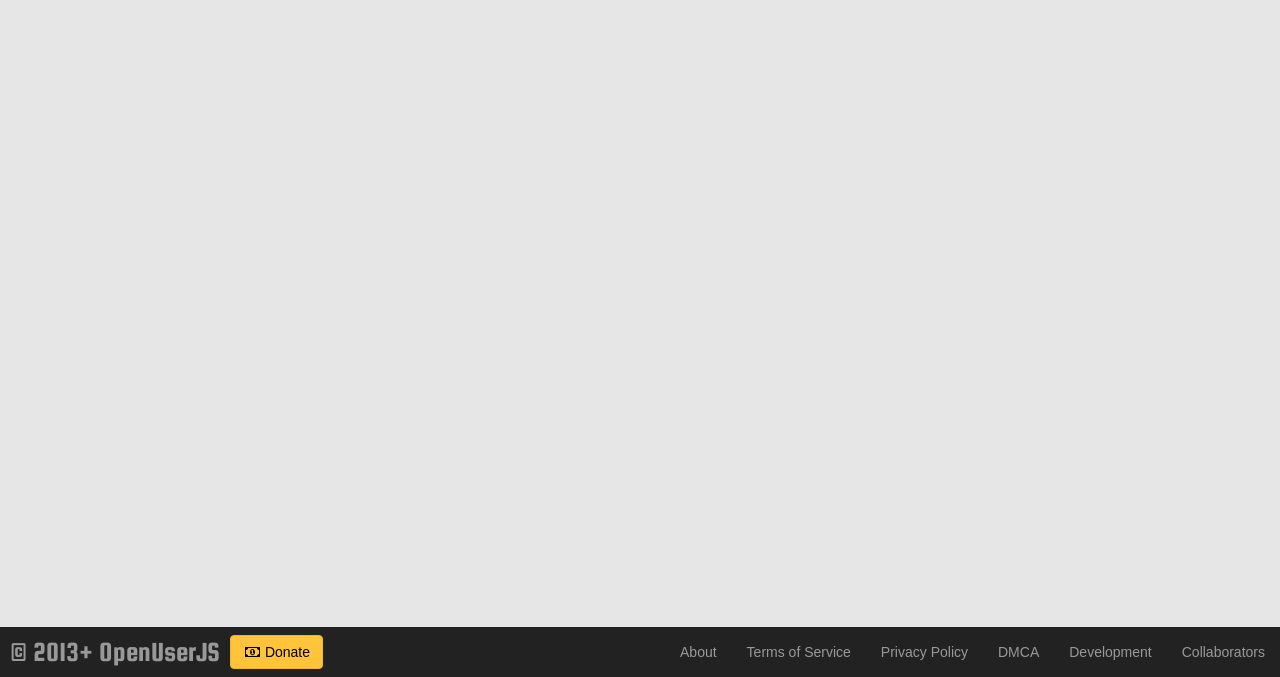Find the bounding box coordinates for the UI element that matches this description: "Collaborators".

[0.912, 0.926, 1.0, 1.0]